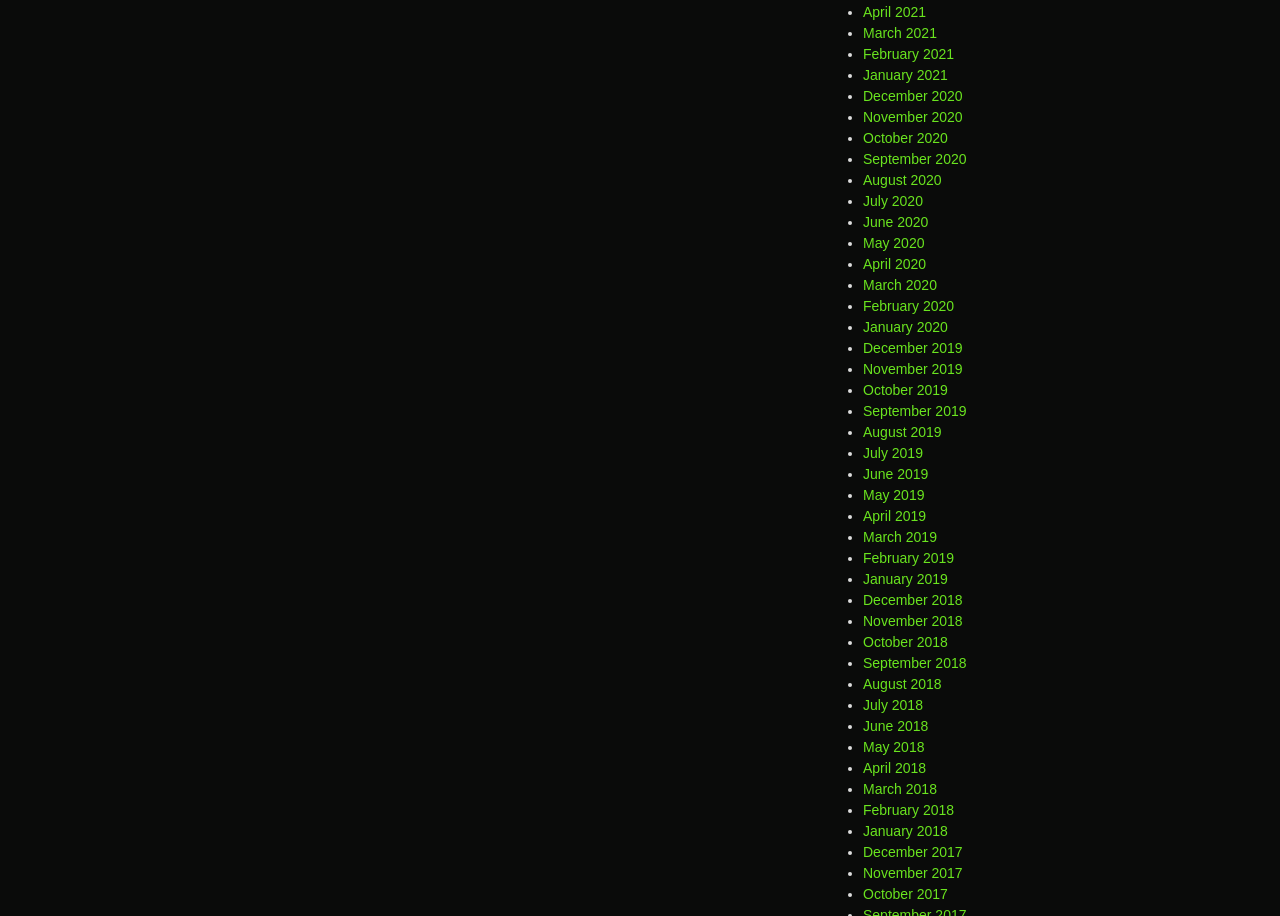Could you locate the bounding box coordinates for the section that should be clicked to accomplish this task: "Read the article by Tomas Hubot".

None